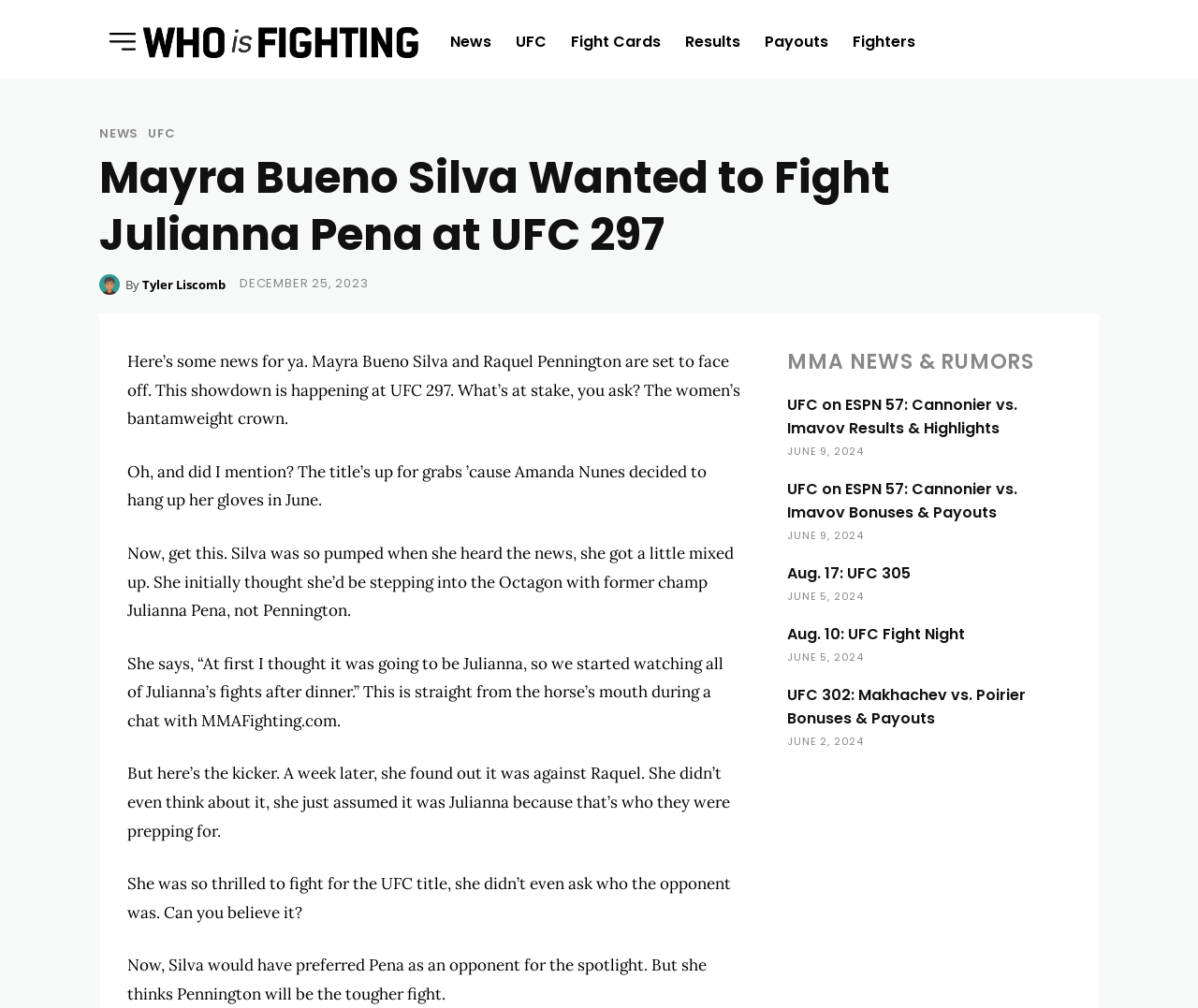Give a full account of the webpage's elements and their arrangement.

The webpage appears to be a news article about UFC 297, specifically focusing on the upcoming women's bantamweight title fight between Mayra Bueno Silva and Raquel Pennington. 

At the top of the page, there is a logo and a navigation menu with links to different sections, including "News", "UFC", "Fight Cards", "Results", "Payouts", and "Fighters". 

Below the navigation menu, there is a heading that reads "Mayra Bueno Silva Wanted to Fight Julianna Pena at UFC 297". 

To the left of the heading, there is an image of Tyler Liscomb, the author of the article, along with a link to his profile. 

The main content of the article is divided into several paragraphs, which describe how Mayra Bueno Silva initially thought she would be fighting Julianna Pena, but later found out it was Raquel Pennington. The article also mentions that Silva was so thrilled to fight for the UFC title that she didn't even ask who the opponent was. 

On the right side of the page, there is a section with headings and links to other UFC-related news articles, including "MMA NEWS & RUMORS", "UFC on ESPN 57: Cannonier vs. Imavov Results & Highlights", and several upcoming UFC events. Each of these headings has a corresponding link and a timestamp indicating when the article was published.